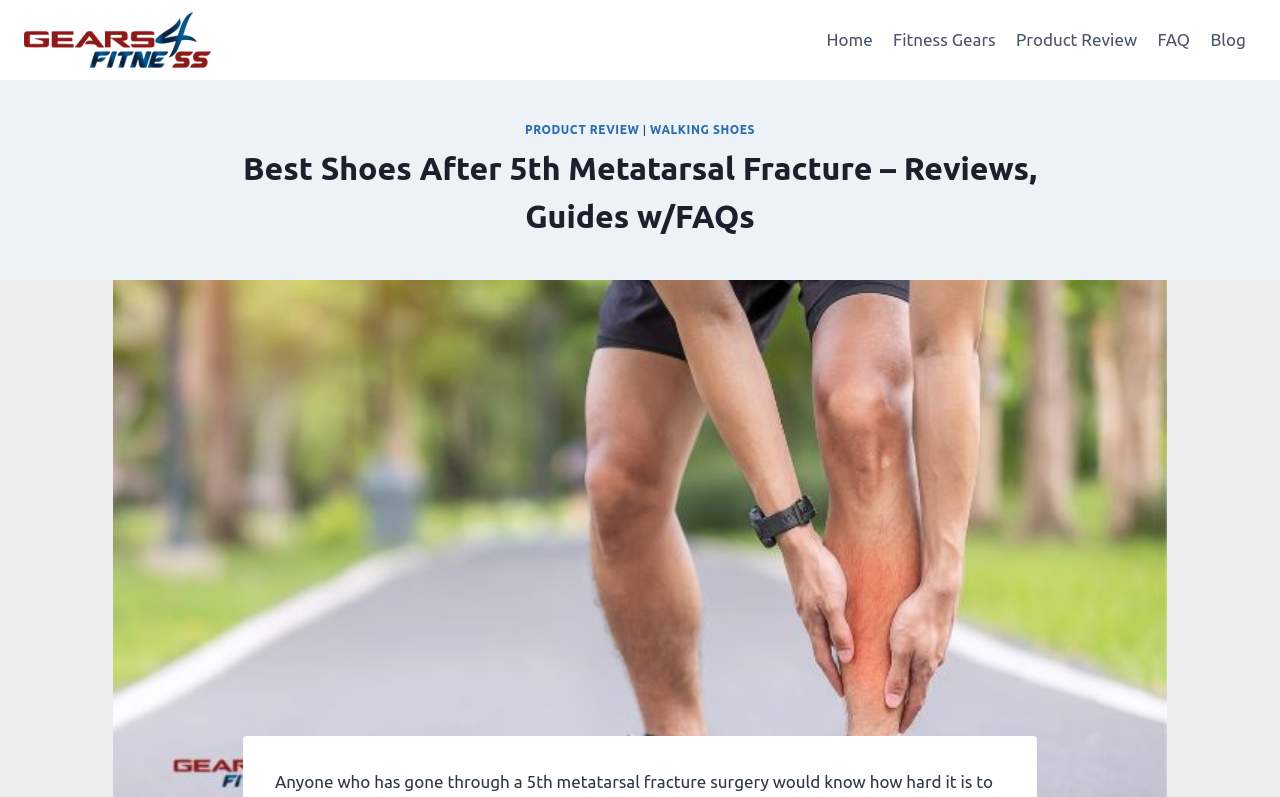Identify the bounding box coordinates of the region I need to click to complete this instruction: "read product review".

[0.41, 0.154, 0.5, 0.17]